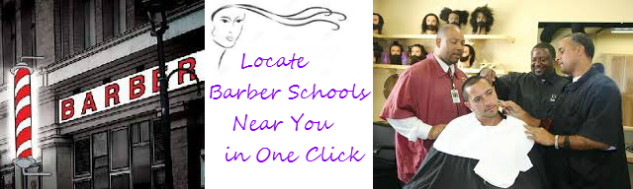Please answer the following query using a single word or phrase: 
What is the color of the accompanying text?

Purple